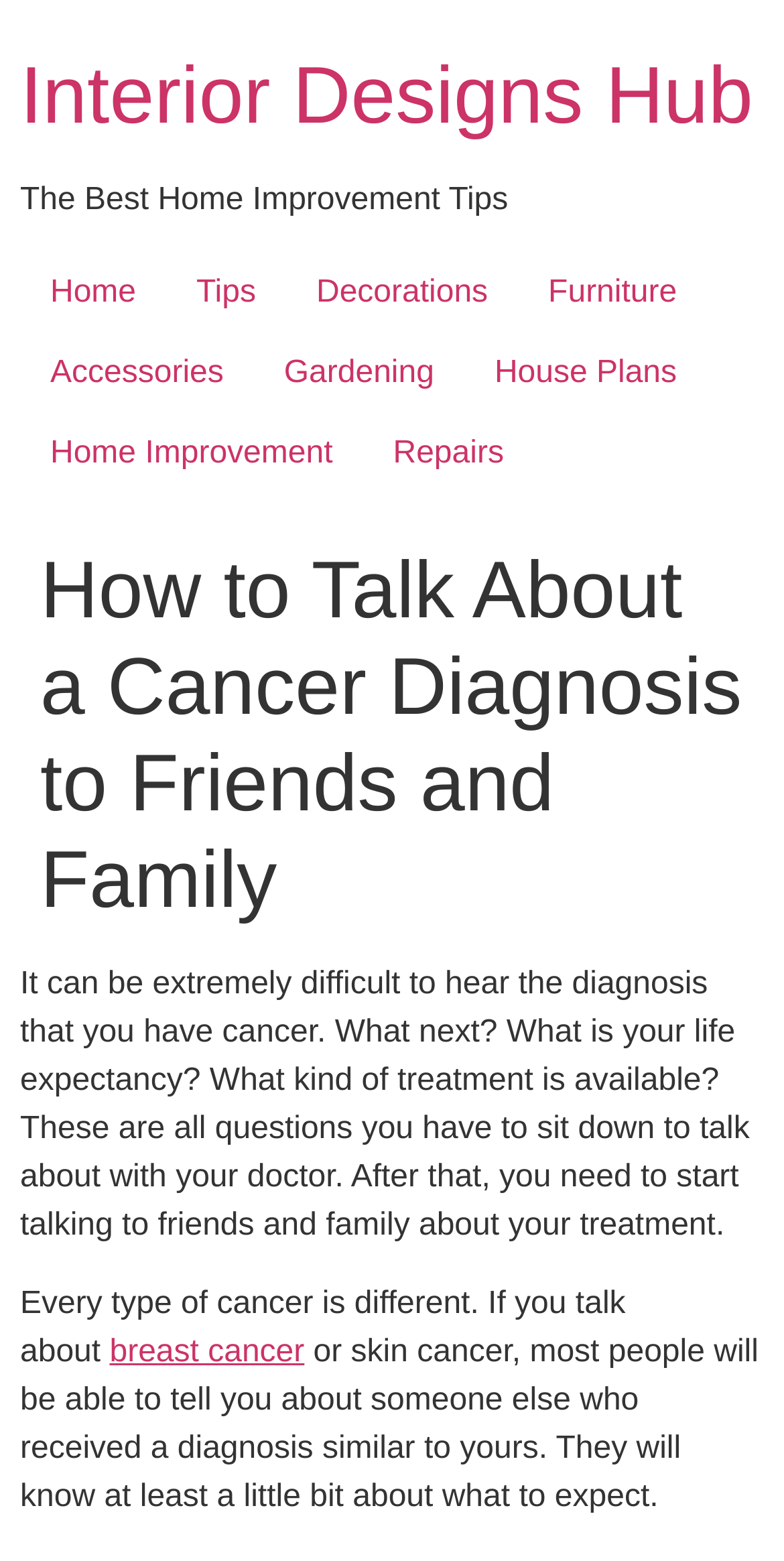Give a one-word or phrase response to the following question: What type of cancer is mentioned in the article?

Breast cancer